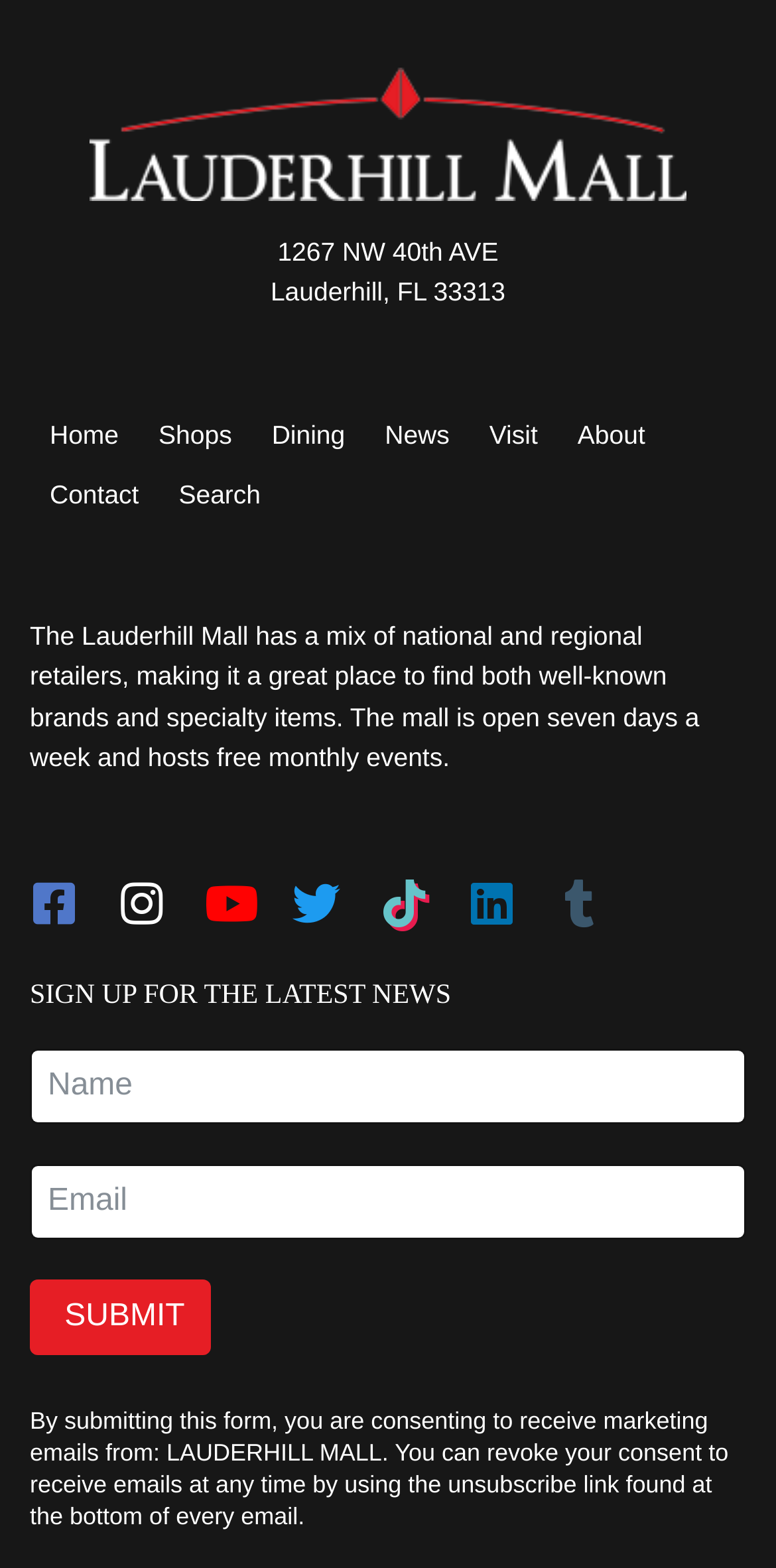Answer the question briefly using a single word or phrase: 
What is the address of Lauderhill Mall?

1267 NW 40th AVE, Lauderhill, FL 33313